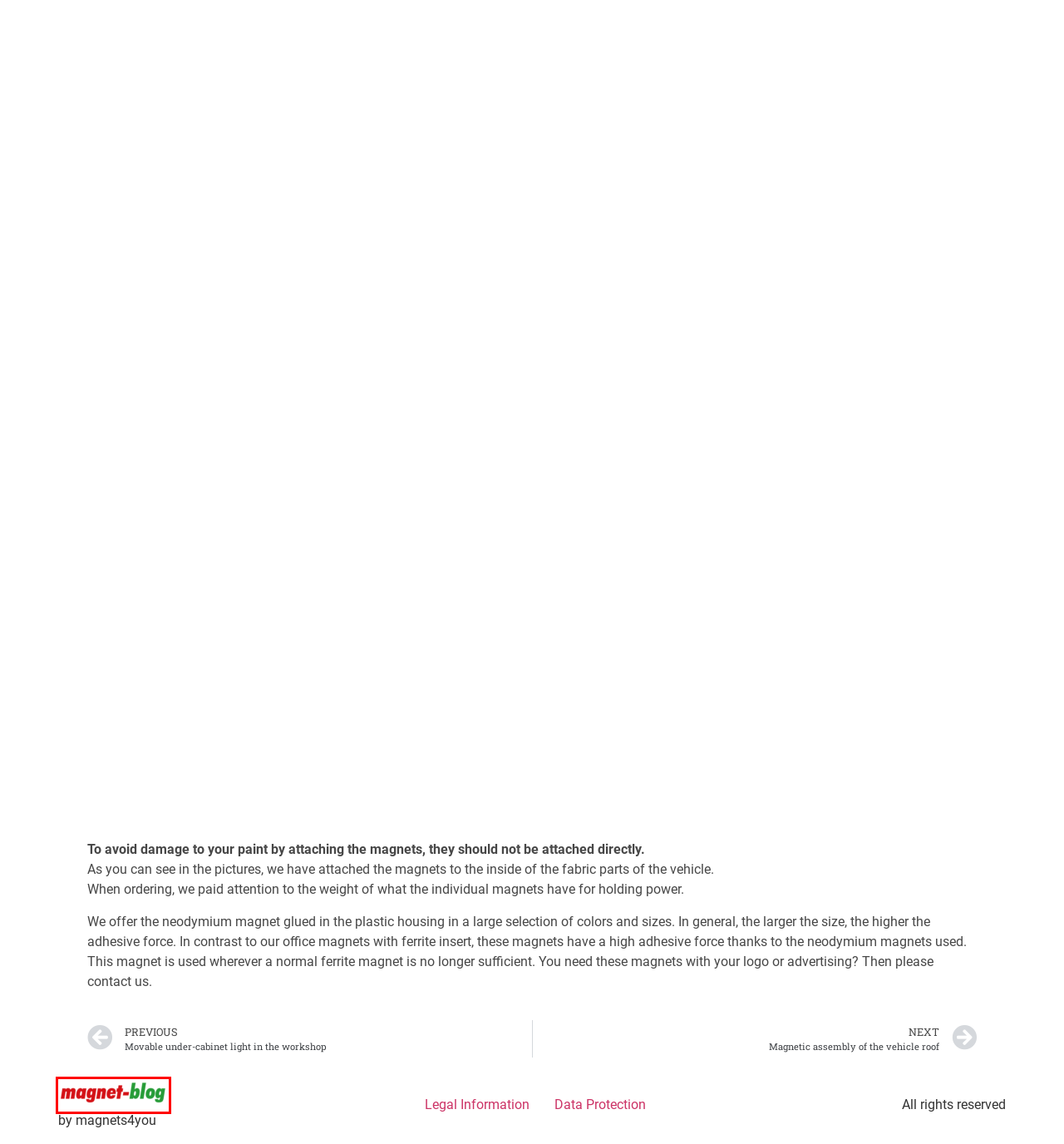A screenshot of a webpage is given with a red bounding box around a UI element. Choose the description that best matches the new webpage shown after clicking the element within the red bounding box. Here are the candidates:
A. Magnet-Blog - by magnets4you
B. Custom made Archive - Magnet-Blog
C. Data Protection Declaration | magnet-shop.com
D. Memo magnet large Ø 36 x 8 mm NEODYMIUM (high adhesive force) - holds 3.5 kg
E. Magnet applications Archive - Magnet-Blog
F. Legal information | magnet-shop.com
G. Memo magnet 55 x 22.5 x 8.5 mm NEODYMIUM - holds 4.8 kg | magnet-shop.net
H. Magnetic assembly of the vehicle roof with magnets

A